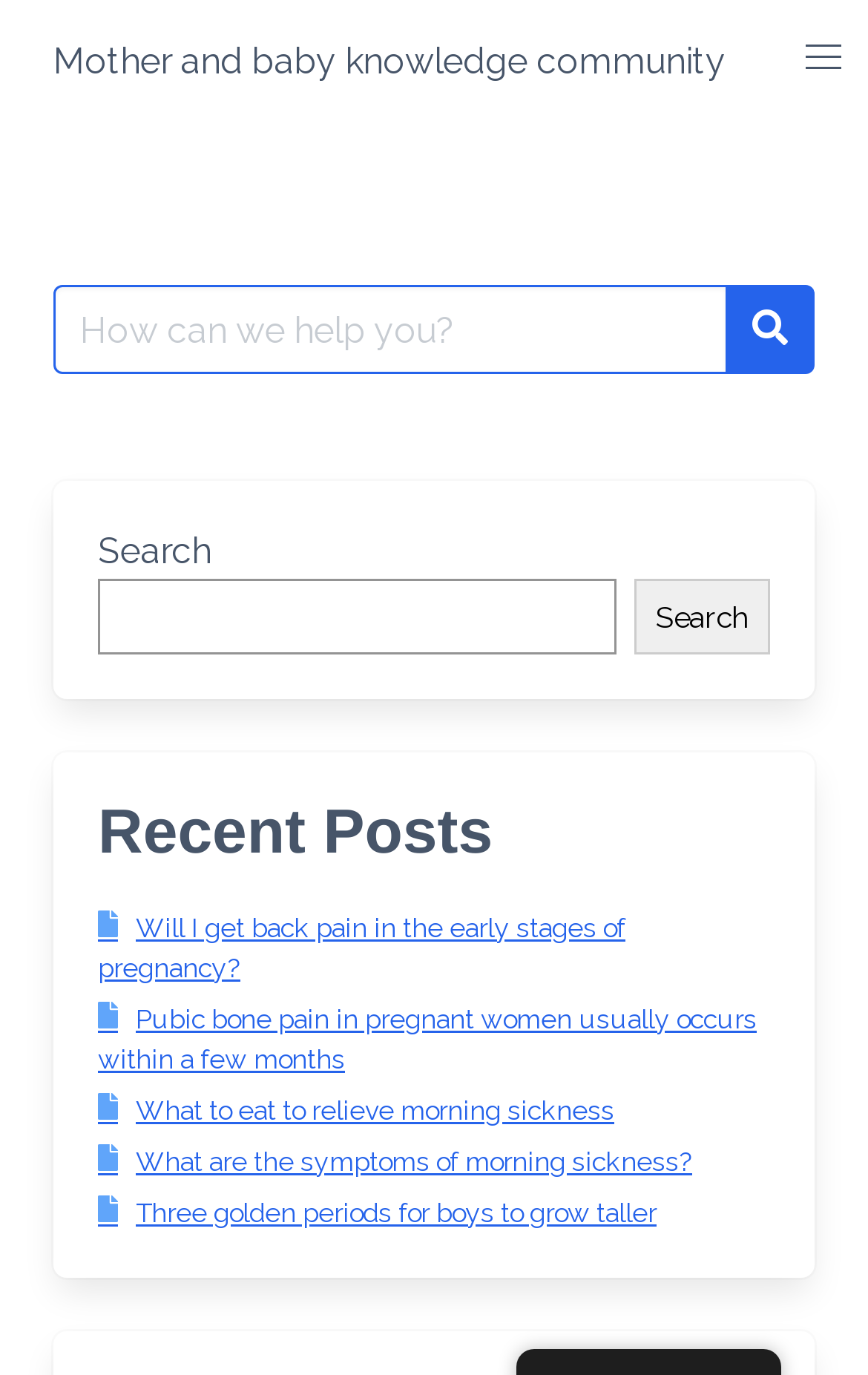Bounding box coordinates must be specified in the format (top-left x, top-left y, bottom-right x, bottom-right y). All values should be floating point numbers between 0 and 1. What are the bounding box coordinates of the UI element described as: GDP Admin

None